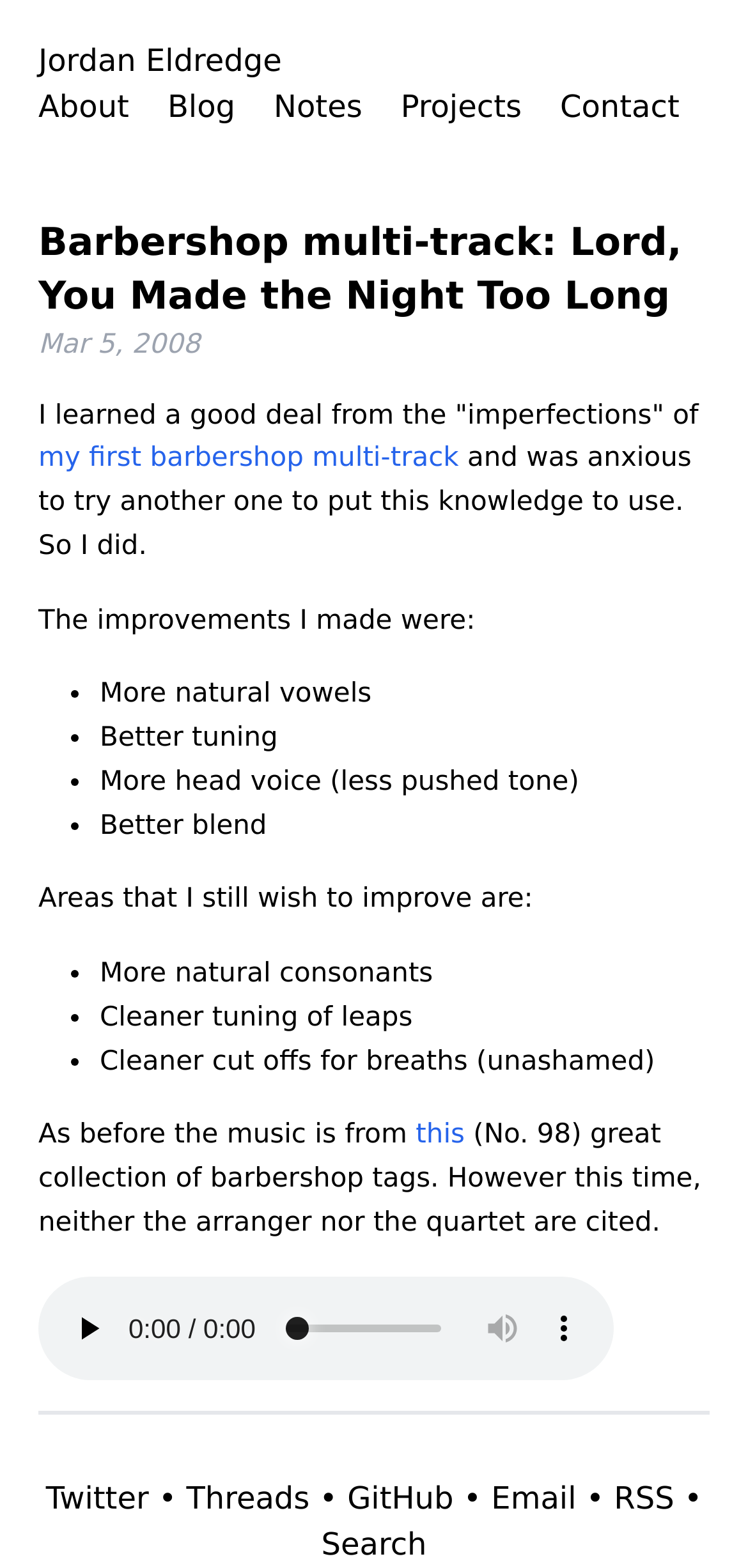Using the provided description: "Jordan Eldredge", find the bounding box coordinates of the corresponding UI element. The output should be four float numbers between 0 and 1, in the format [left, top, right, bottom].

[0.051, 0.027, 0.377, 0.05]